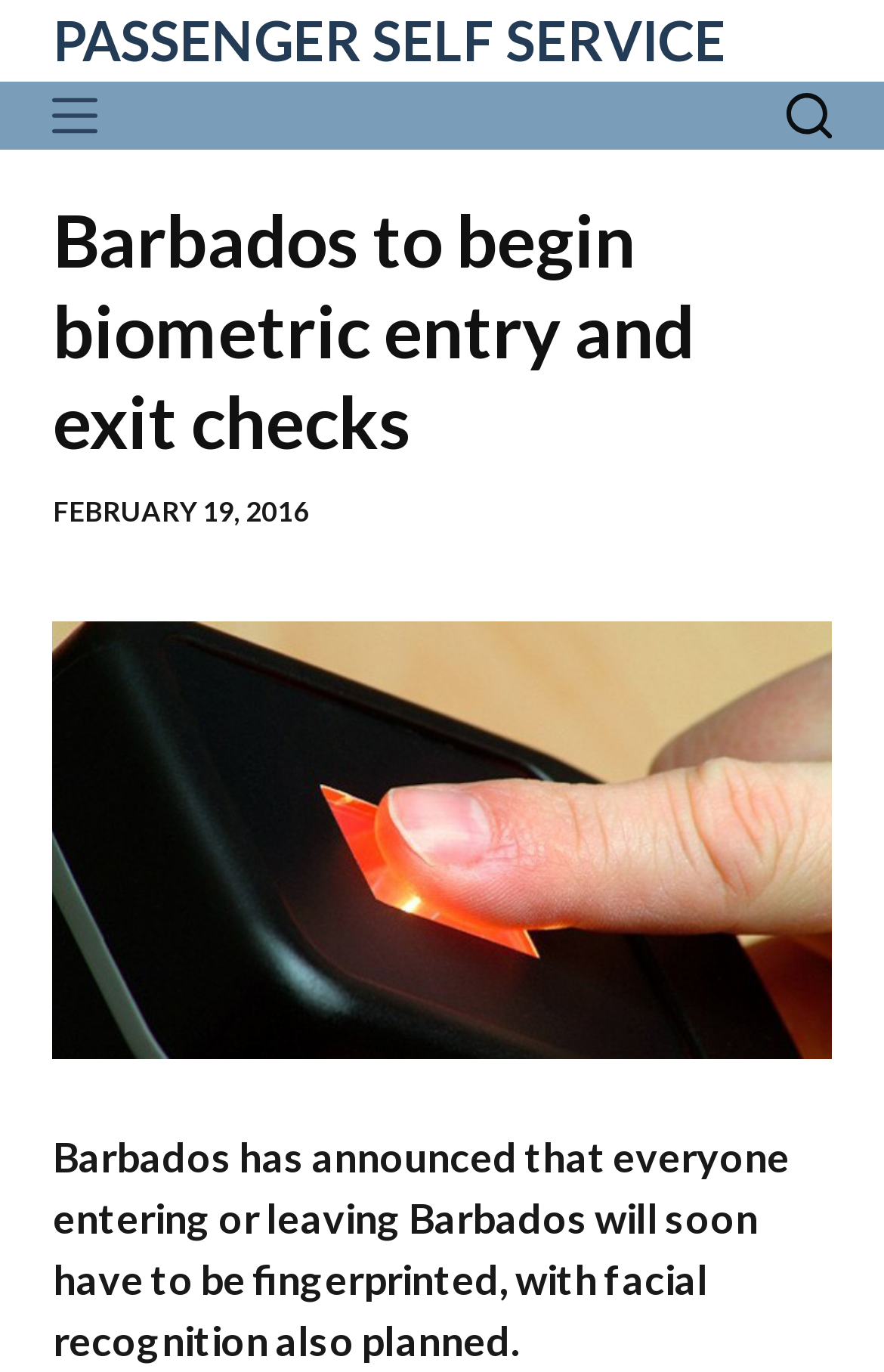Using the provided description: "Post-trip", find the bounding box coordinates of the corresponding UI element. The output should be four float numbers between 0 and 1, in the format [left, top, right, bottom].

[0.028, 0.848, 0.305, 0.883]